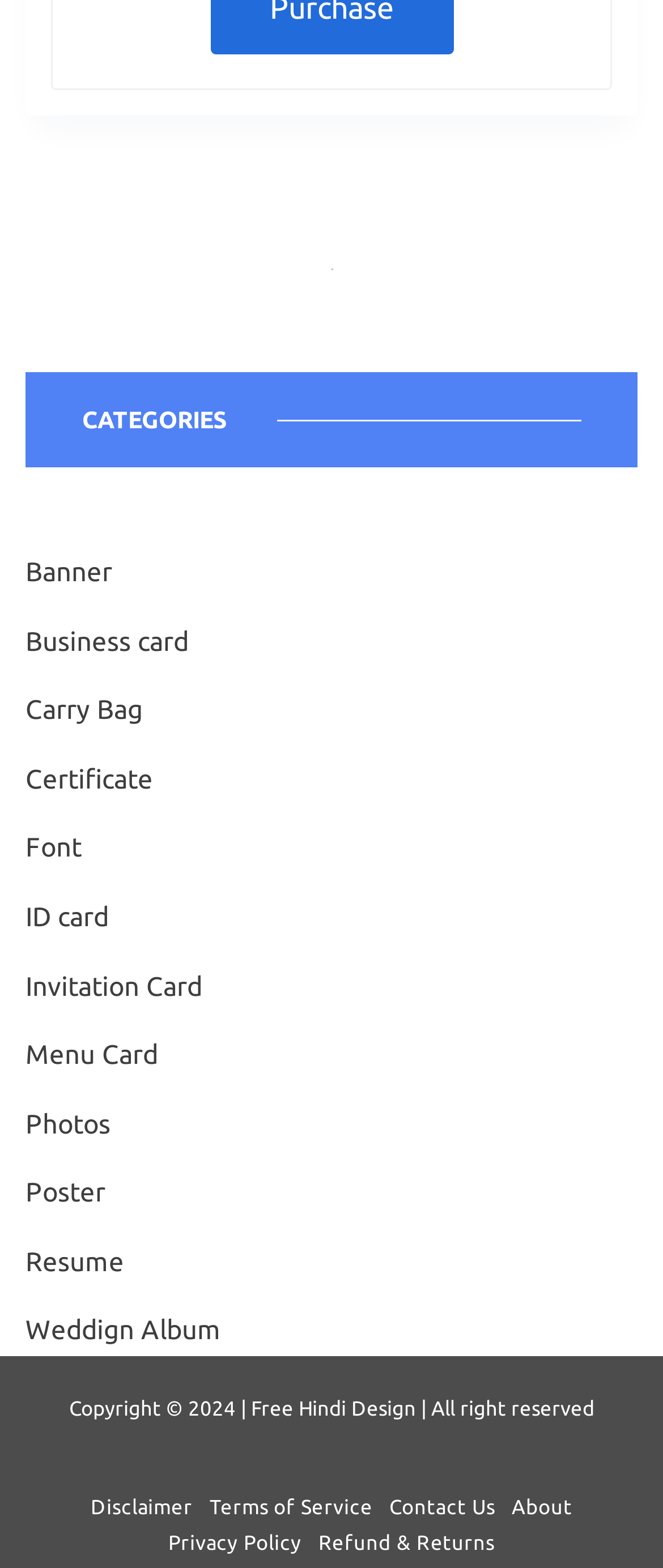What is the language of the design templates on the webpage?
Answer the question with as much detail as possible.

The webpage has a static text 'Free Hindi Design' at the bottom, which suggests that the design templates available on the webpage are in Hindi language.